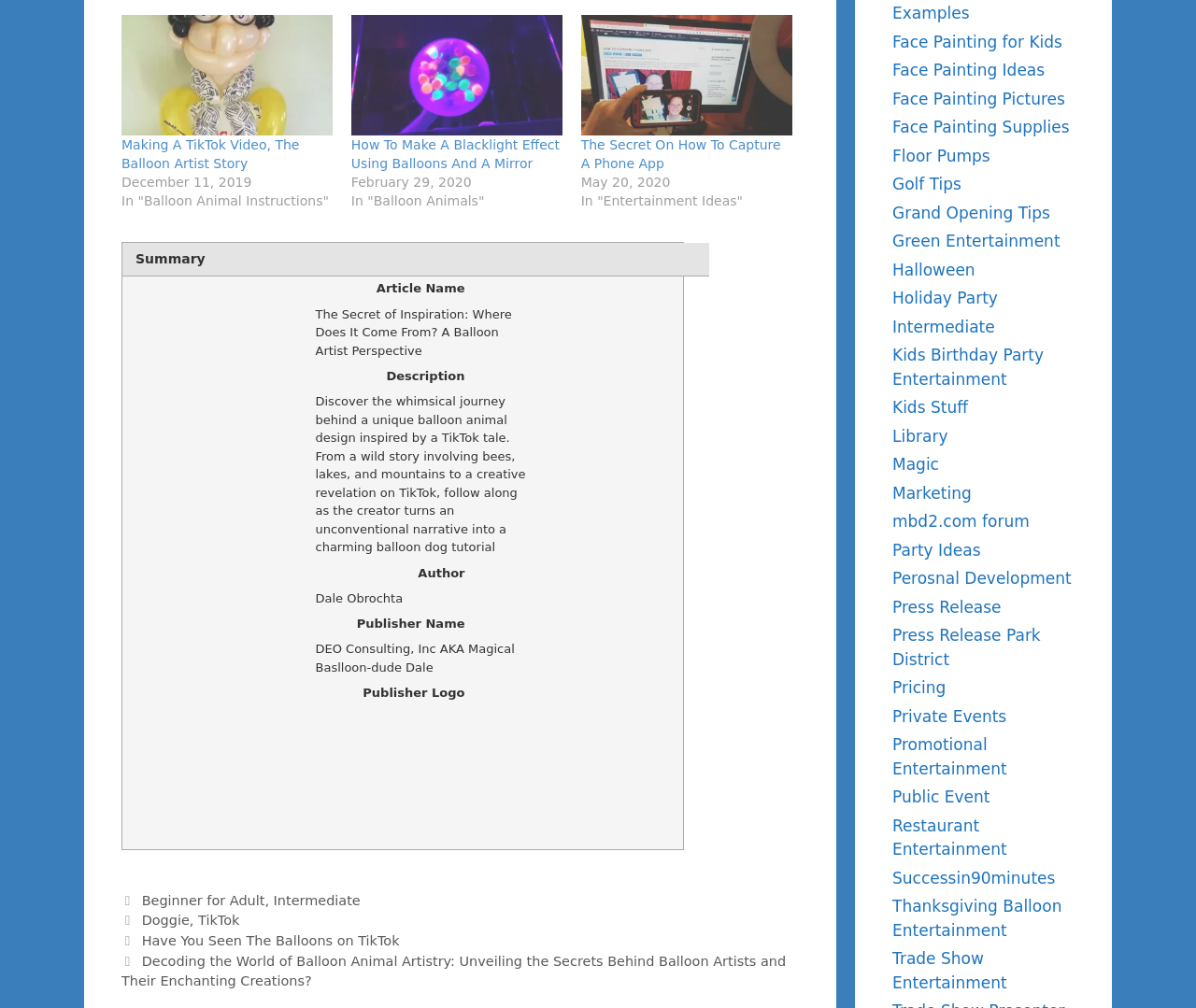Specify the bounding box coordinates of the region I need to click to perform the following instruction: "View the article 'How To Make A Blacklight Effect Using Balloons And A Mirror'". The coordinates must be four float numbers in the range of 0 to 1, i.e., [left, top, right, bottom].

[0.294, 0.136, 0.468, 0.169]